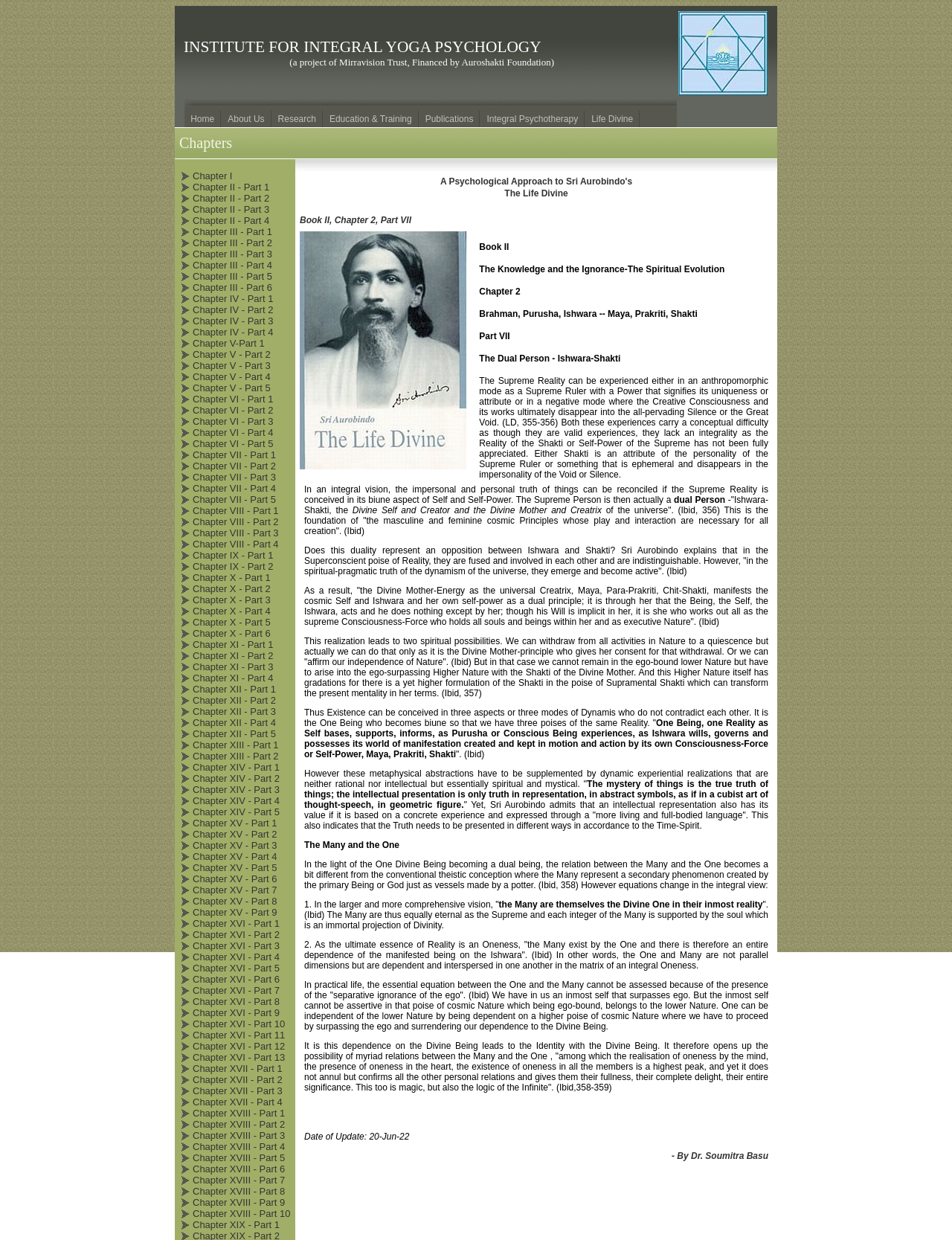What is the name of the institute?
Please look at the screenshot and answer in one word or a short phrase.

Institute for Integral Yoga Psychology